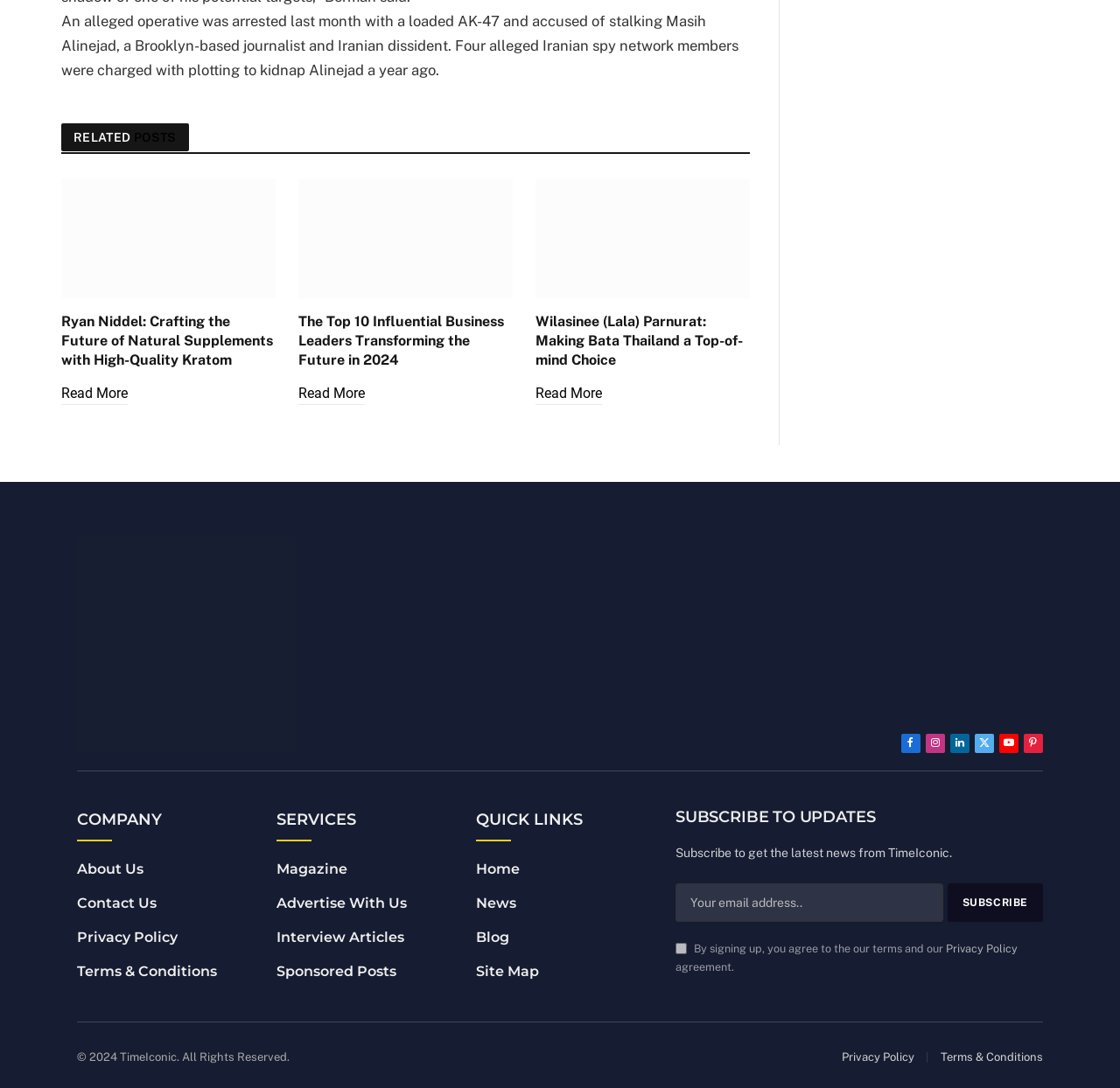Provide the bounding box coordinates of the area you need to click to execute the following instruction: "Subscribe to get the latest news".

[0.846, 0.812, 0.931, 0.847]